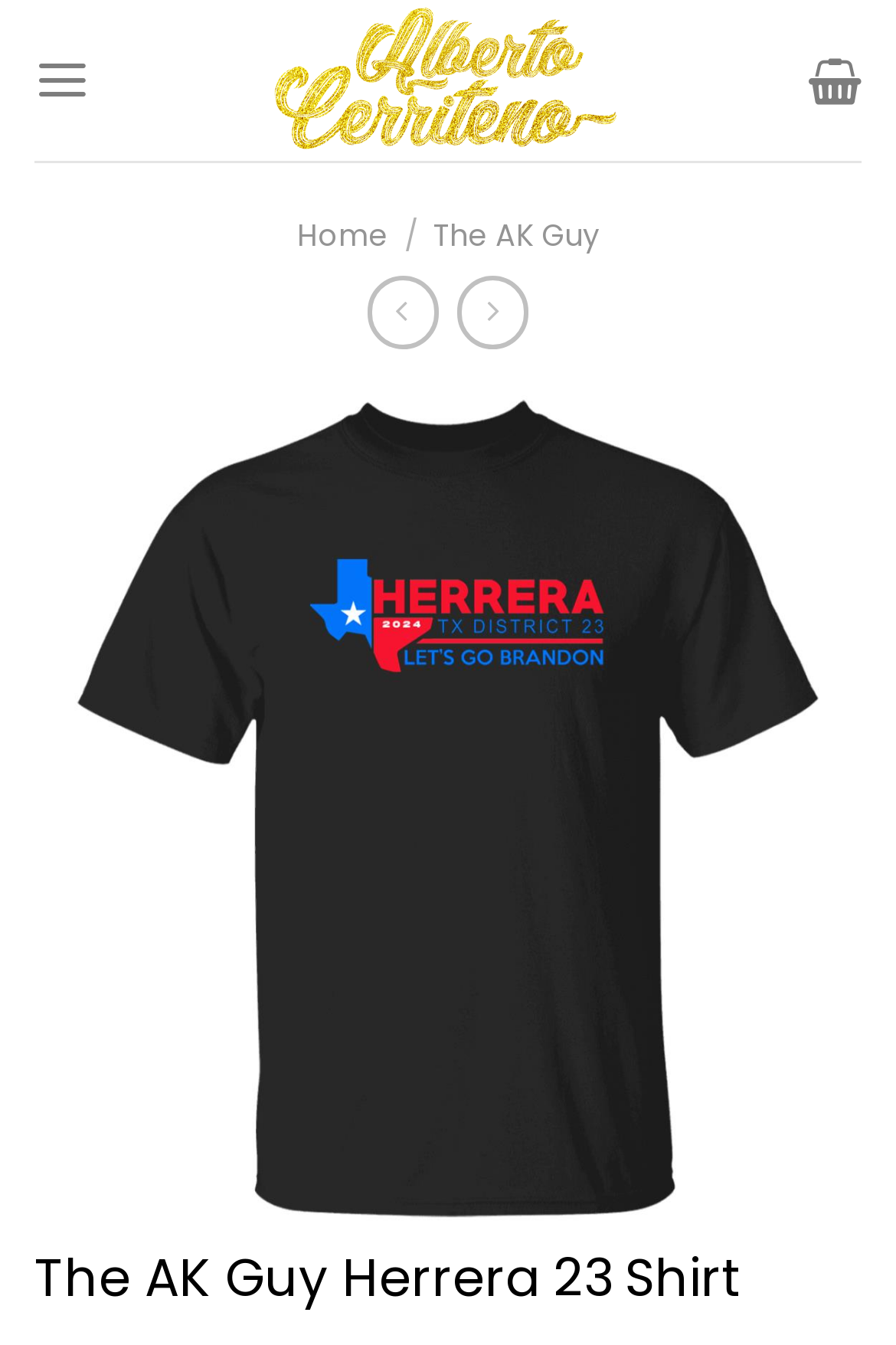Give a detailed account of the webpage.

The webpage is focused on showcasing a product called "The AK Guy Herrera 23 Shirt". At the top left corner, there is a link to "Alberto Cerriteno" accompanied by an image of the same name. Below this, there is a menu link labeled "Menu" which is not expanded. 

To the right of the menu link, there is a link with an icon represented by "\ue909". On the same horizontal level, there are three links: "Home", a slash symbol "/", and "The AK Guy". The links "Home" and "The AK Guy" are separated by the slash symbol. 

Below these links, there are two more icons represented by "\uf104" and "\uf105". Underneath these icons, there is a prominent link to "The AK Guy Herrera 23 Shirt" which spans almost the entire width of the page. This link is accompanied by a large image of the same name, taking up most of the page's real estate. 

At the very bottom of the page, there is a heading element with the same text as the link, "The AK Guy Herrera 23 Shirt".